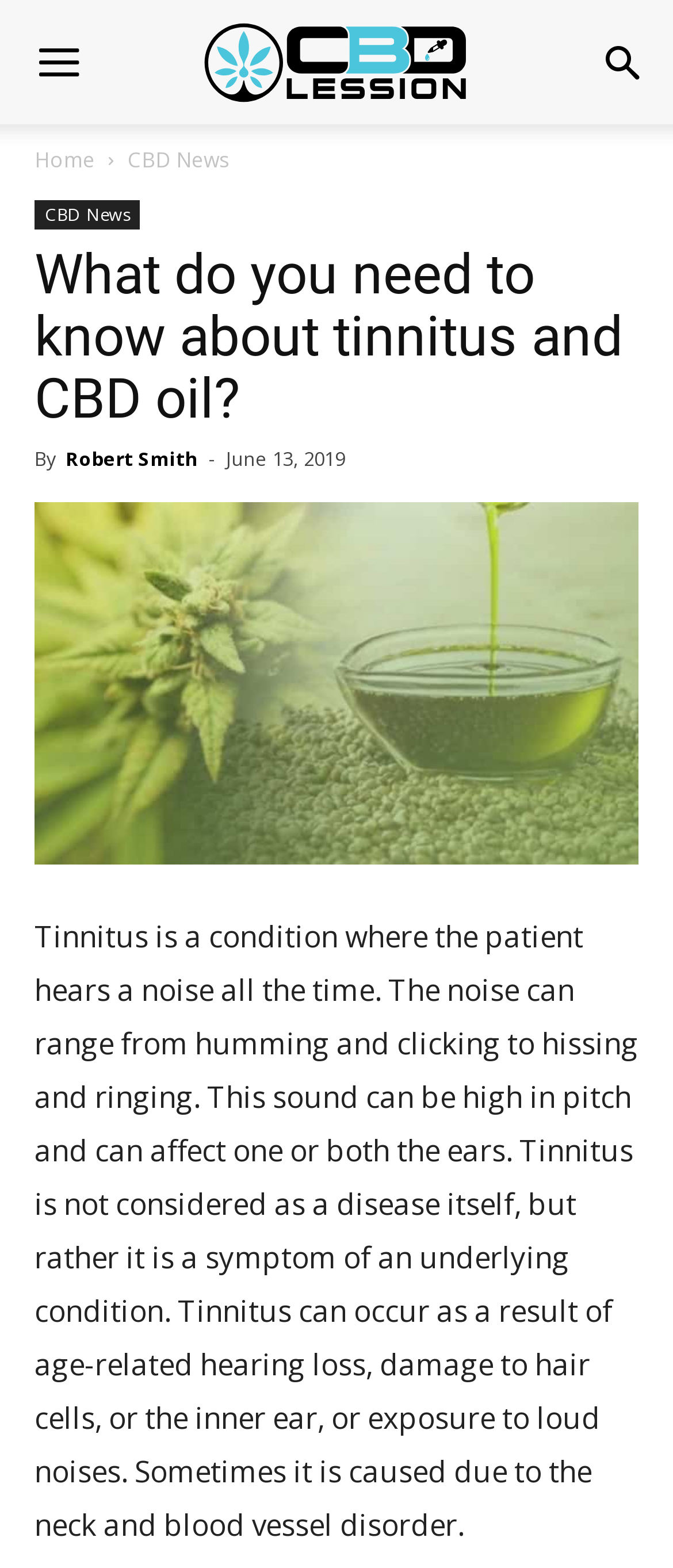Provide the bounding box coordinates for the UI element that is described by this text: "Robert Smith". The coordinates should be in the form of four float numbers between 0 and 1: [left, top, right, bottom].

[0.097, 0.284, 0.295, 0.3]